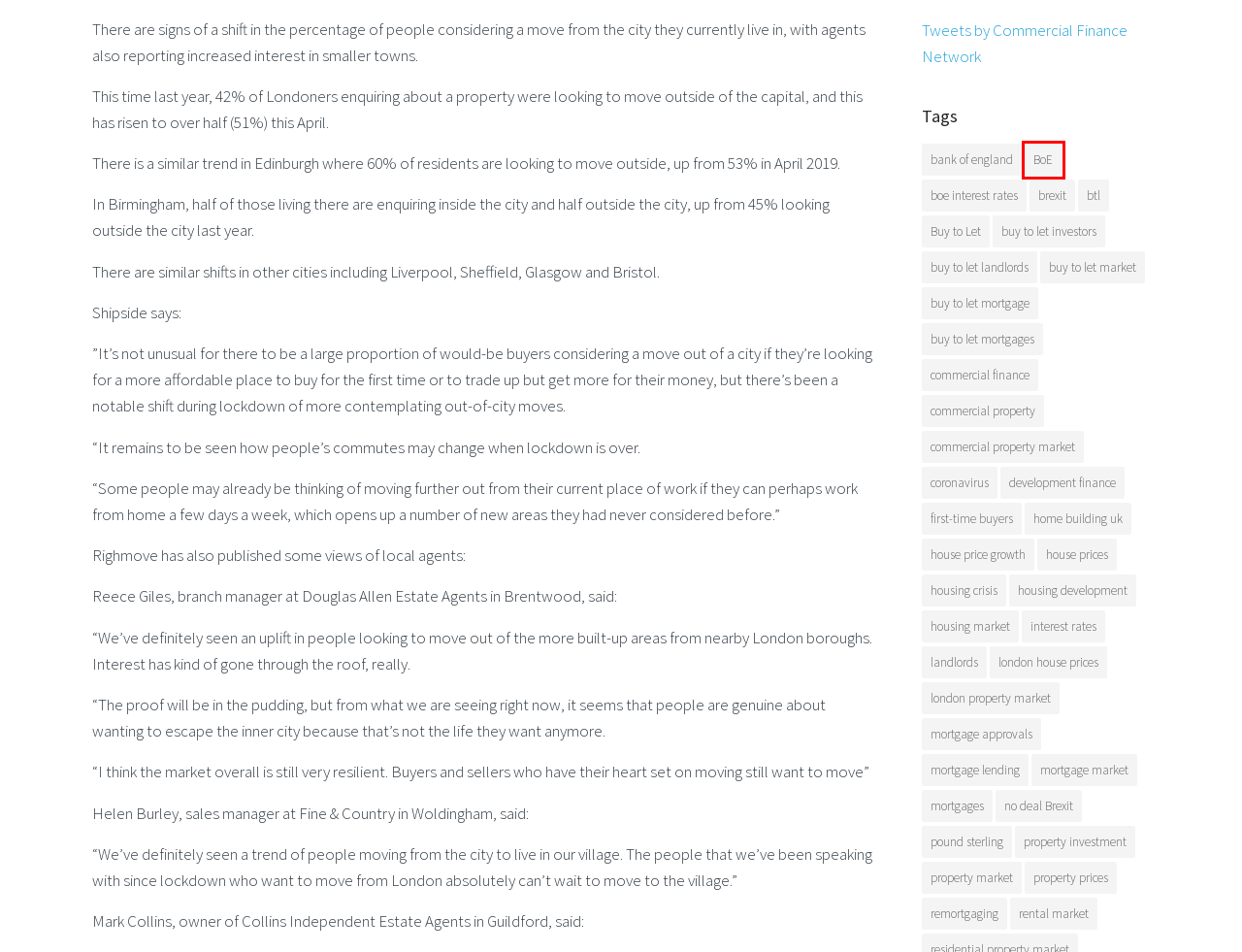You have a screenshot of a webpage with a red bounding box around an element. Select the webpage description that best matches the new webpage after clicking the element within the red bounding box. Here are the descriptions:
A. buy to let mortgages Archives - Commercial Finance Network
B. pound sterling Archives - Commercial Finance Network
C. BoE Archives - Commercial Finance Network
D. home building uk Archives - Commercial Finance Network
E. housing development Archives - Commercial Finance Network
F. mortgage market Archives - Commercial Finance Network
G. development finance Archives - Commercial Finance Network
H. housing market Archives - Commercial Finance Network

C